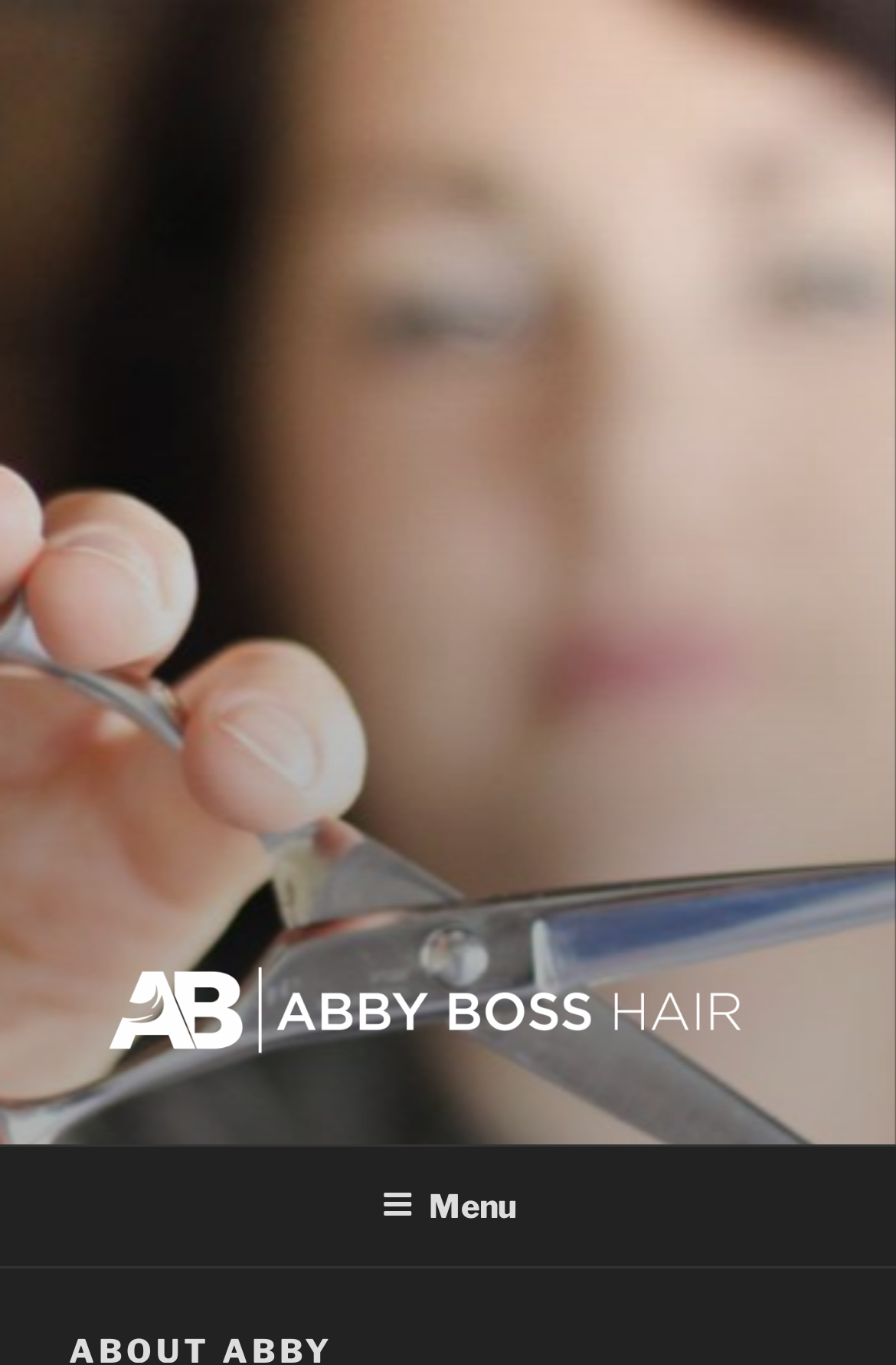Please give a succinct answer to the question in one word or phrase:
What is the location of the hairstylist?

Central Illinois